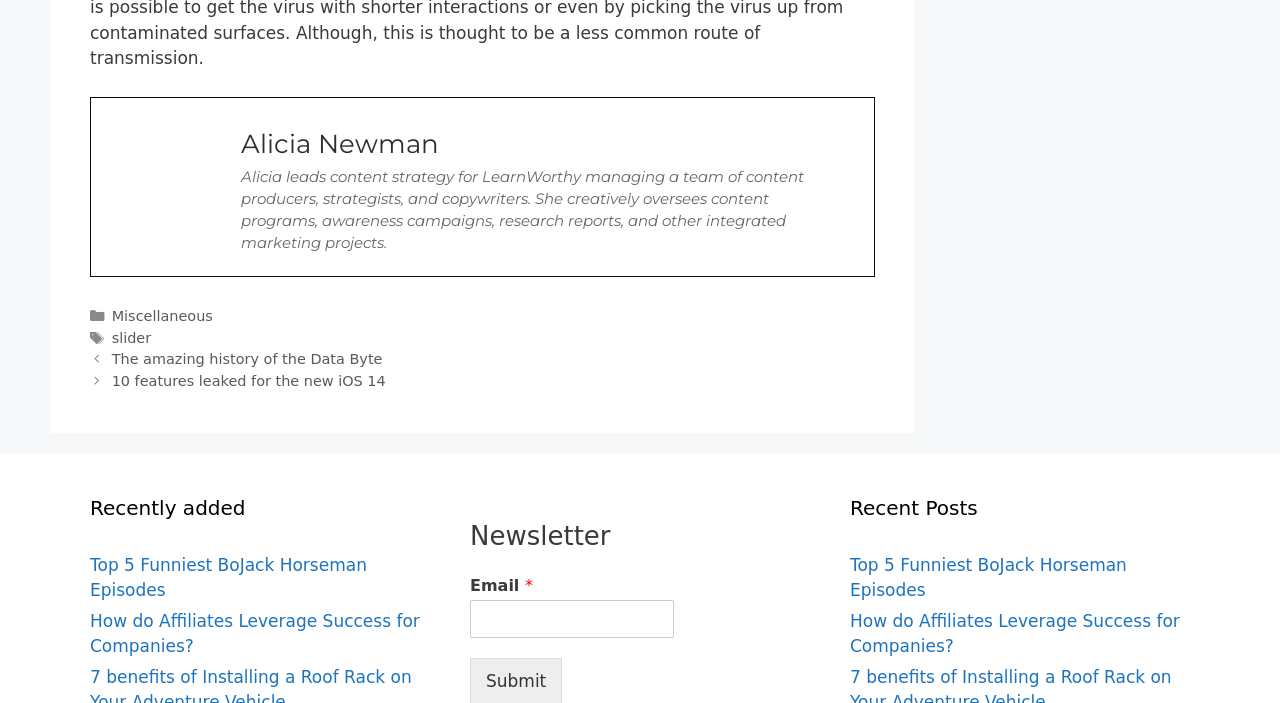How many recent posts are listed on the webpage? Refer to the image and provide a one-word or short phrase answer.

4